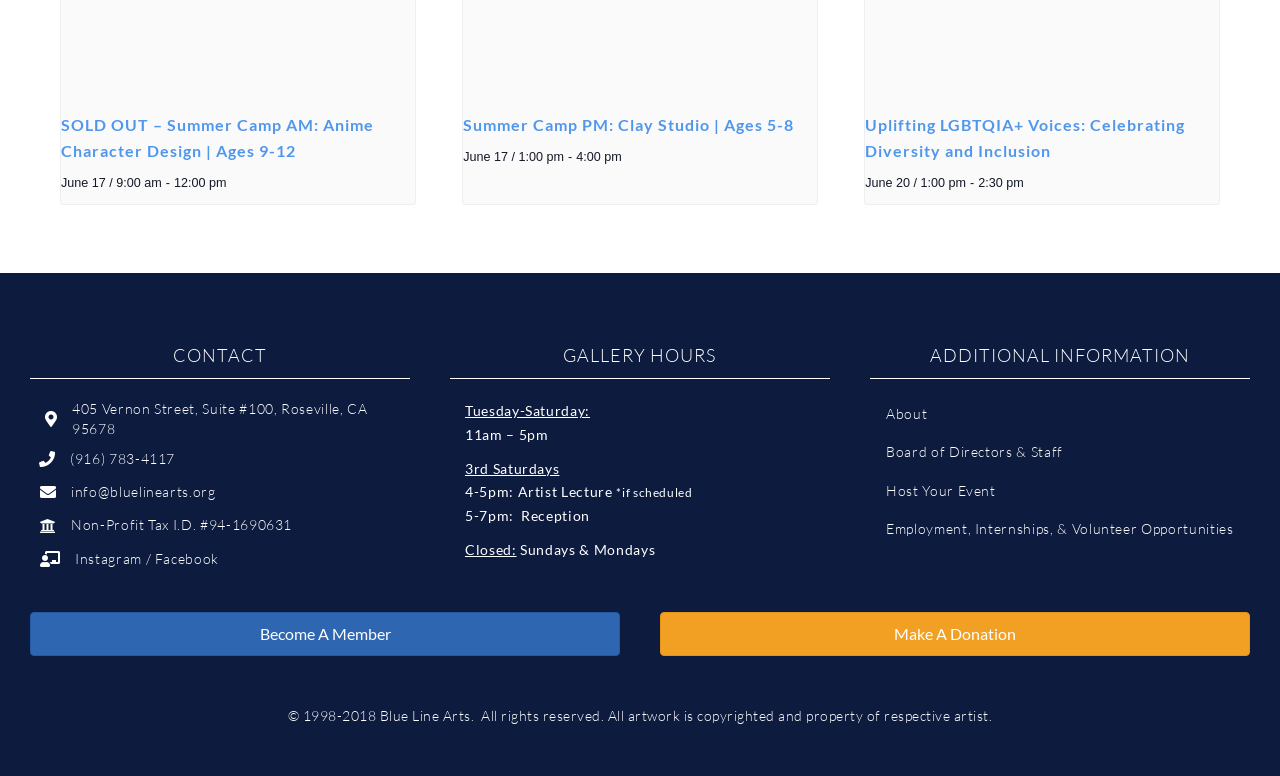Please find the bounding box coordinates of the element's region to be clicked to carry out this instruction: "Click the 'SOLD OUT – Summer Camp AM: Anime Character Design | Ages 9-12' link".

[0.048, 0.149, 0.292, 0.207]